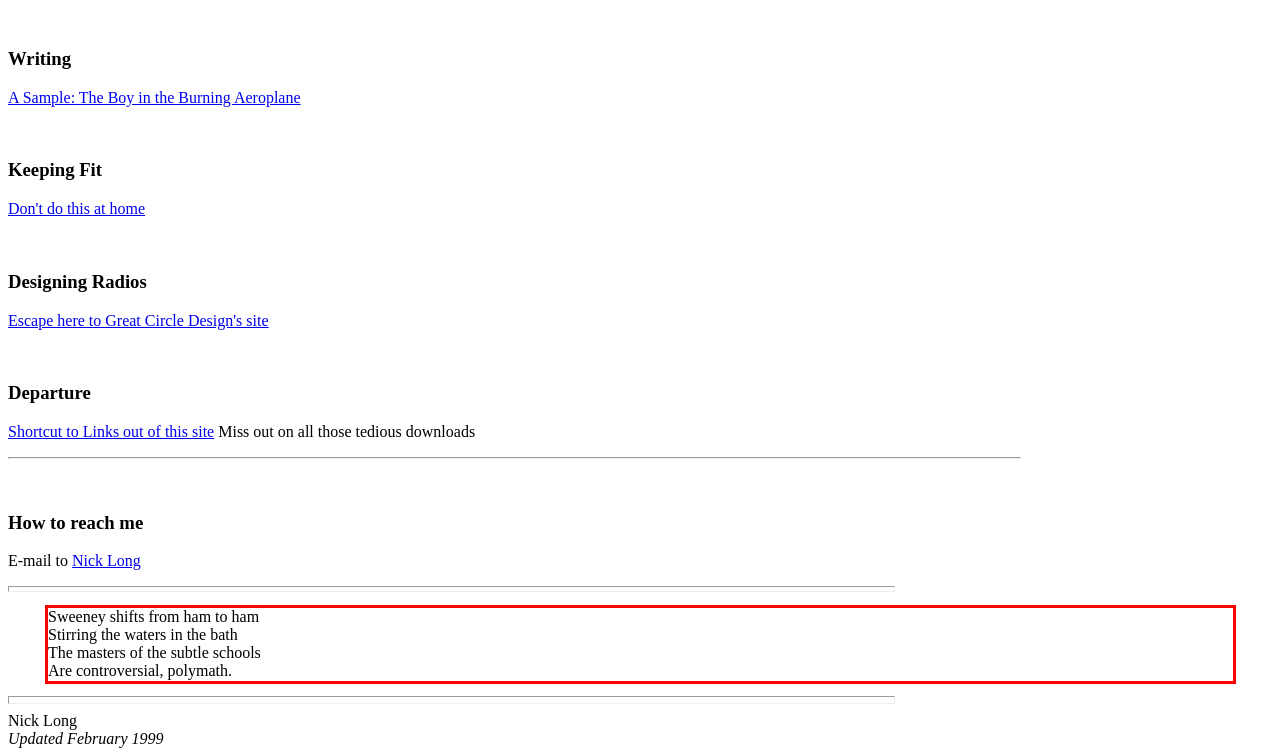Within the screenshot of the webpage, there is a red rectangle. Please recognize and generate the text content inside this red bounding box.

Sweeney shifts from ham to ham Stirring the waters in the bath The masters of the subtle schools Are controversial, polymath.